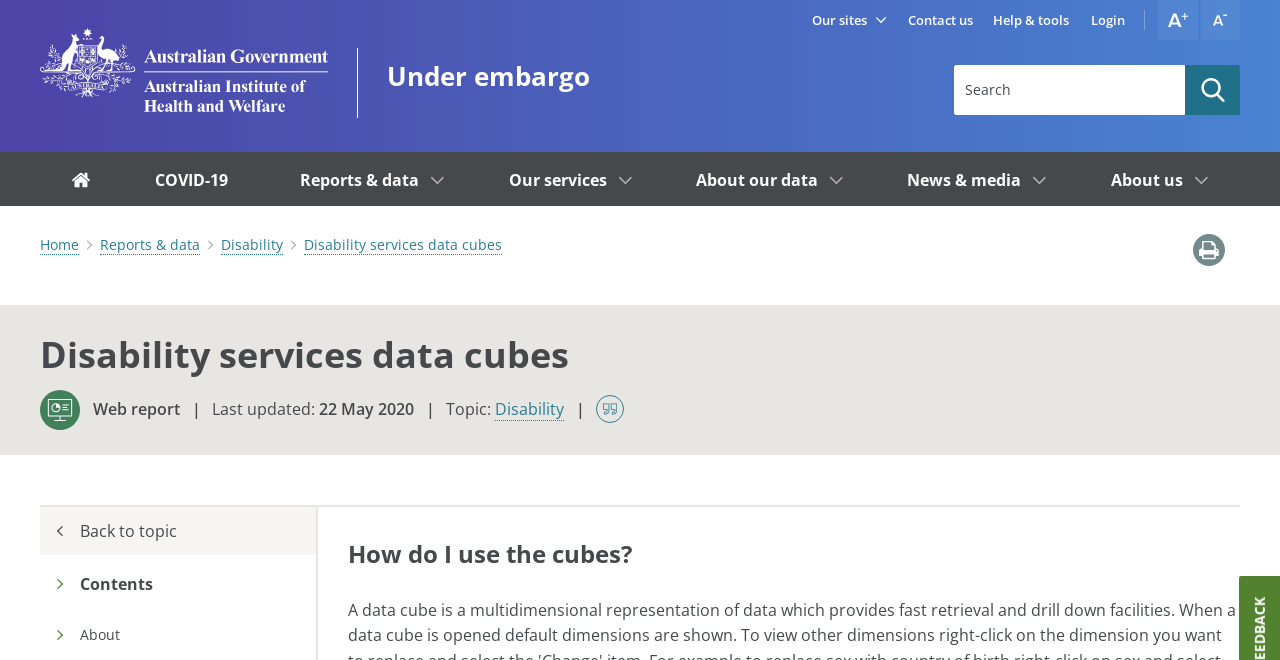What is the last updated date of the webpage?
Based on the image, please offer an in-depth response to the question.

I found a section of the webpage that displays the last updated date, which is located between x-coordinates 0.249 and 0.323, and y-coordinates 0.603 and 0.636. The date is displayed as '22 May 2020'.